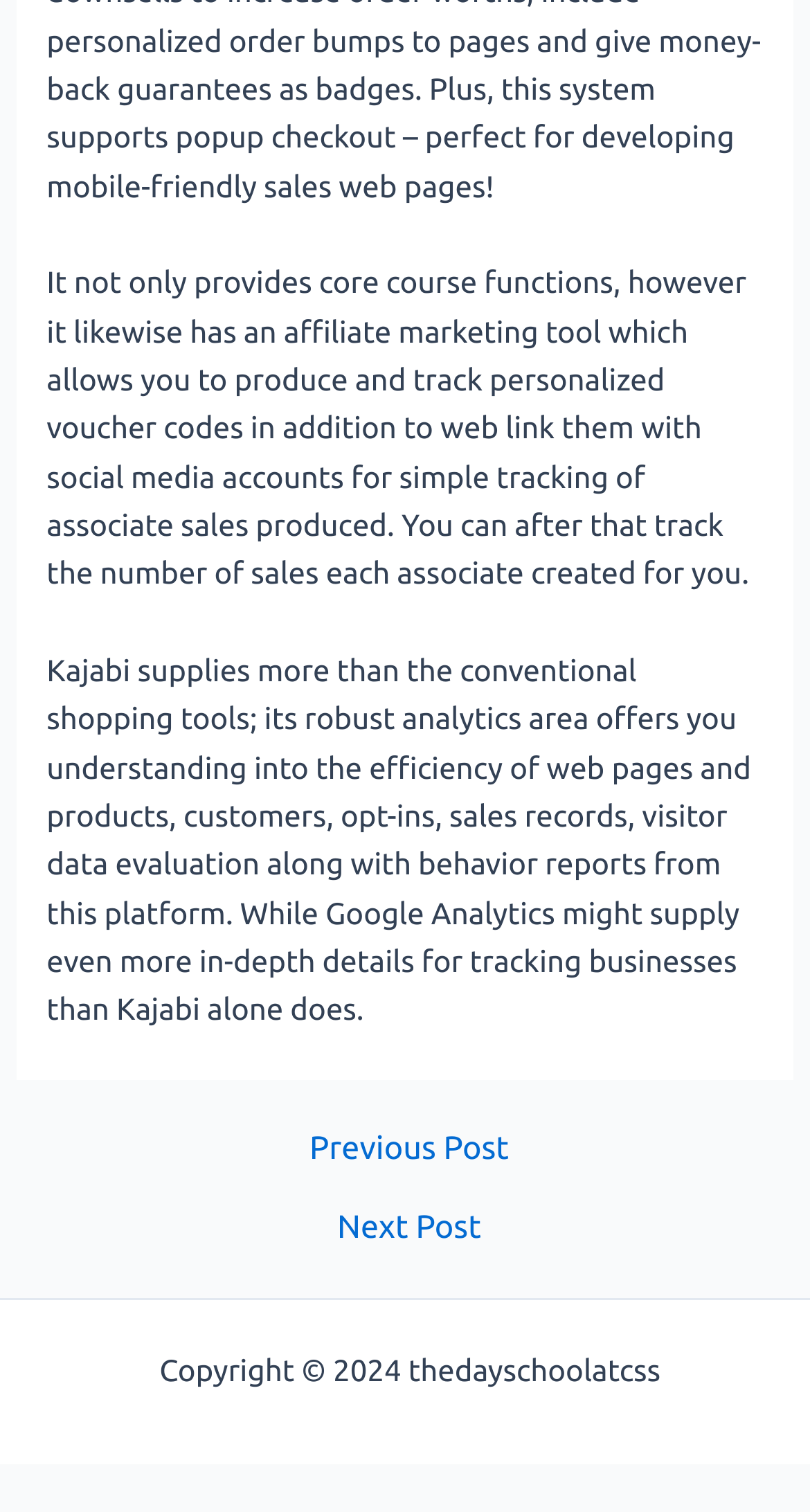Using the information in the image, could you please answer the following question in detail:
What is the copyright year?

The copyright year is 2024, which is mentioned in the footer section of the webpage, along with the name 'thedayschoolatcss'.